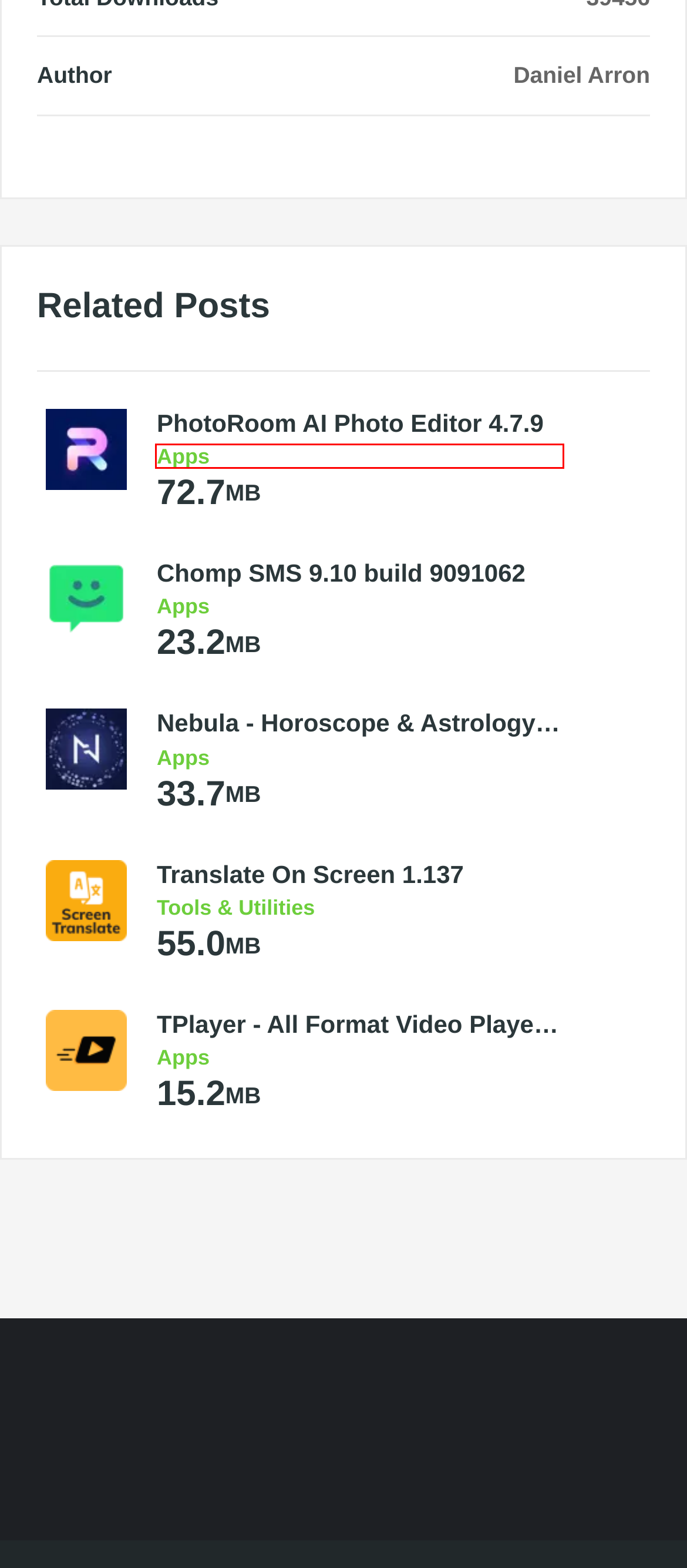You have been given a screenshot of a webpage with a red bounding box around a UI element. Select the most appropriate webpage description for the new webpage that appears after clicking the element within the red bounding box. The choices are:
A. PhotoRoom AI Photo Editor 4.7.9
B. TPlayer - All Format Video Player 7.3b -
C. Apps Archives -
D. FileZu
E. Nebula - Horoscope & Astrology 4.8.15
F. Chomp SMS 9.10 build 9091062
G. Translate On Screen 1.137
H. Tools & Utilities Archives -

C